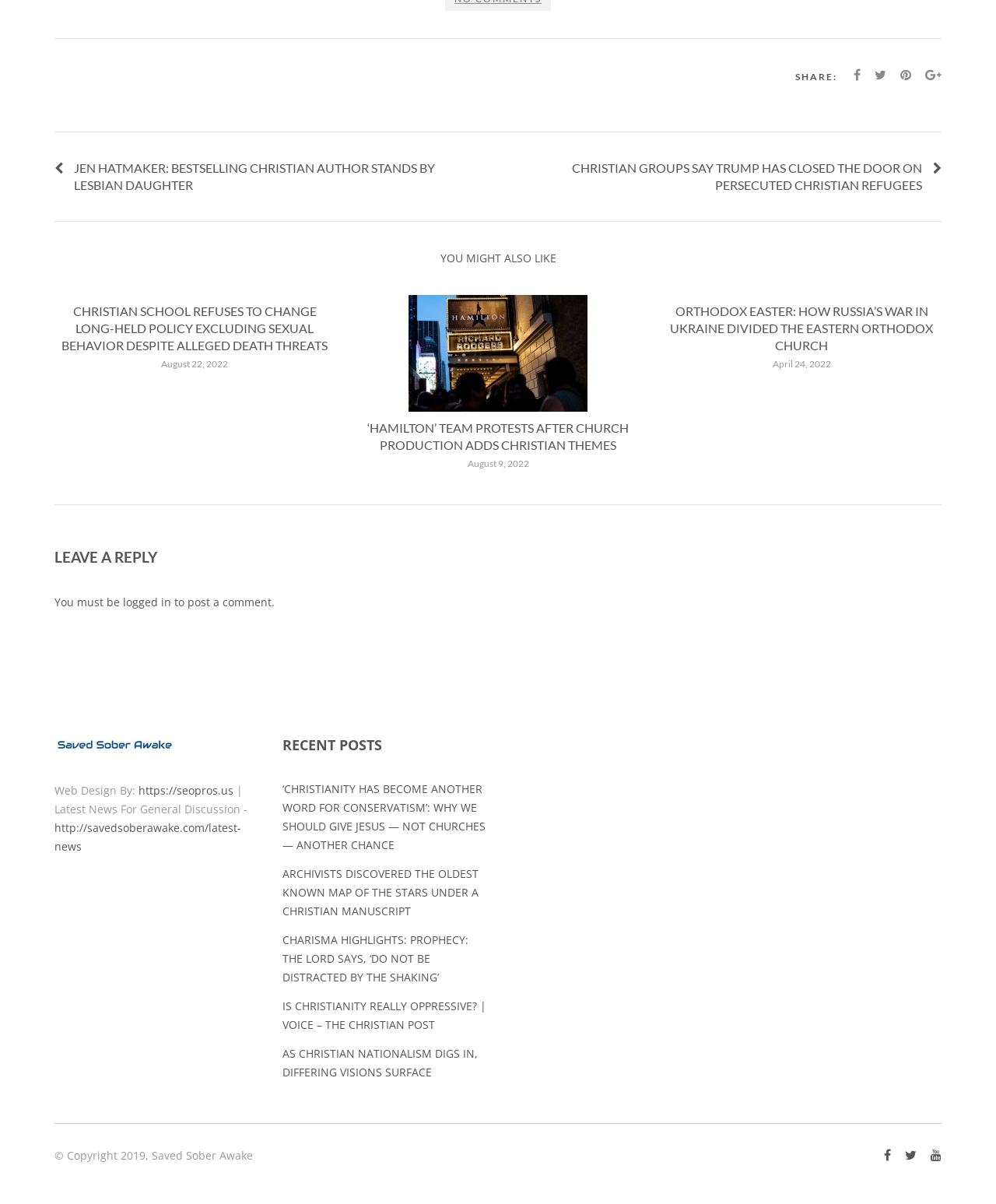Using the format (top-left x, top-left y, bottom-right x, bottom-right y), and given the element description, identify the bounding box coordinates within the screenshot: parent_node: SHARE:

[0.852, 0.056, 0.87, 0.069]